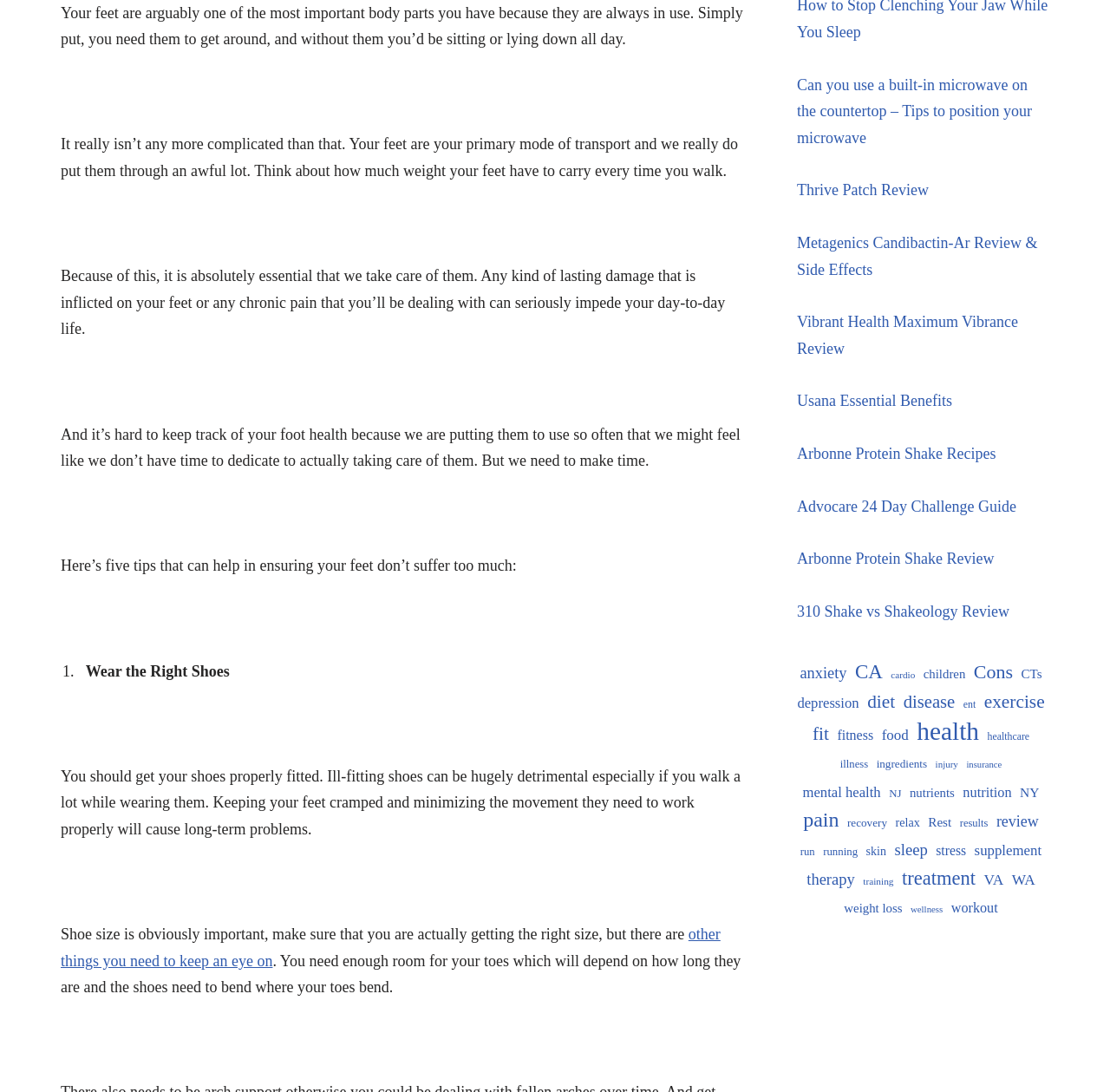What is the purpose of the text on this webpage?
Please utilize the information in the image to give a detailed response to the question.

The webpage appears to be an article or blog post that provides tips and information on how to take care of your feet, with the main text discussing the importance of foot care and providing five tips to ensure your feet don't suffer too much.